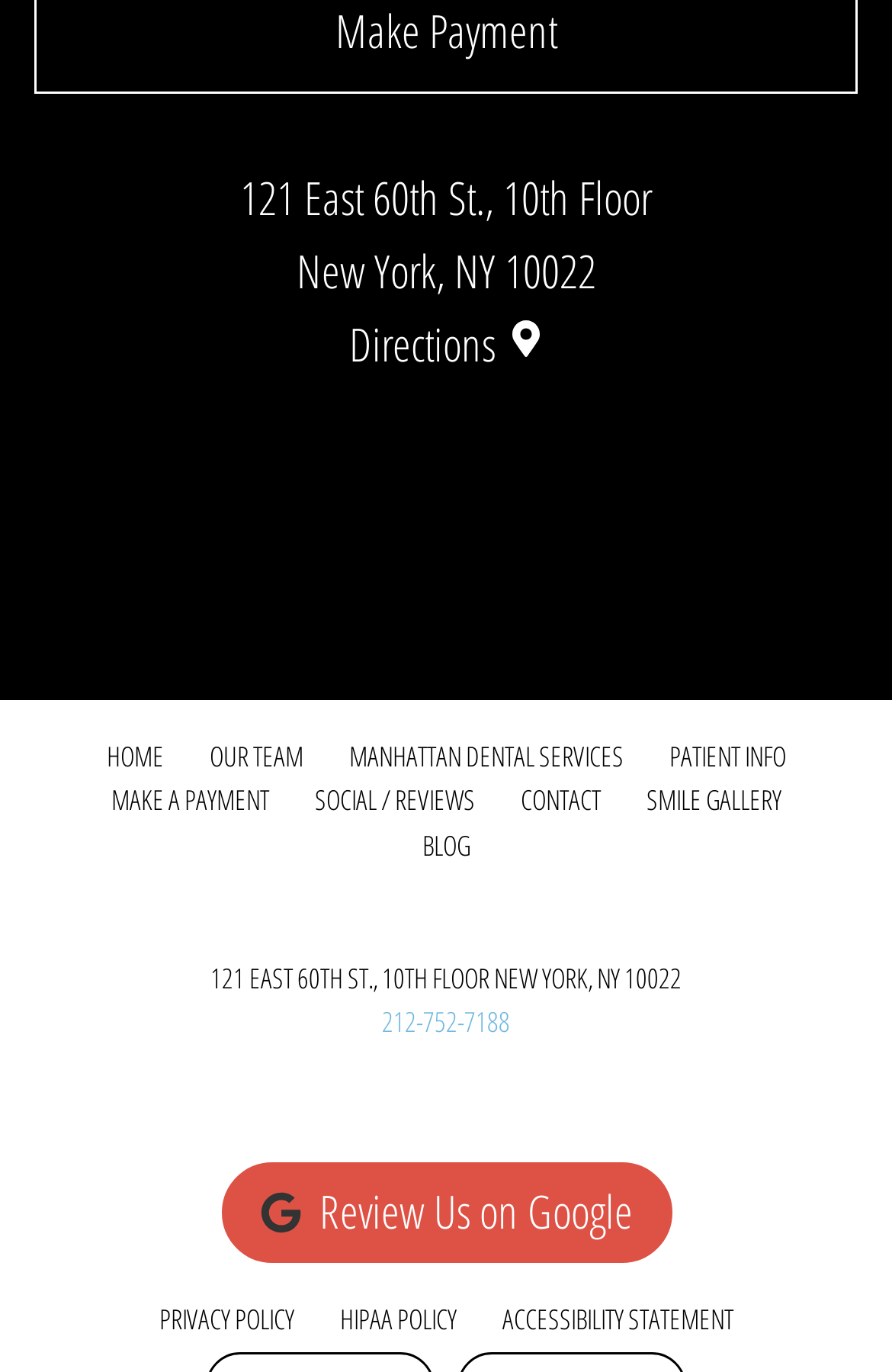Find the bounding box coordinates of the clickable element required to execute the following instruction: "Make a payment". Provide the coordinates as four float numbers between 0 and 1, i.e., [left, top, right, bottom].

[0.099, 0.568, 0.327, 0.599]